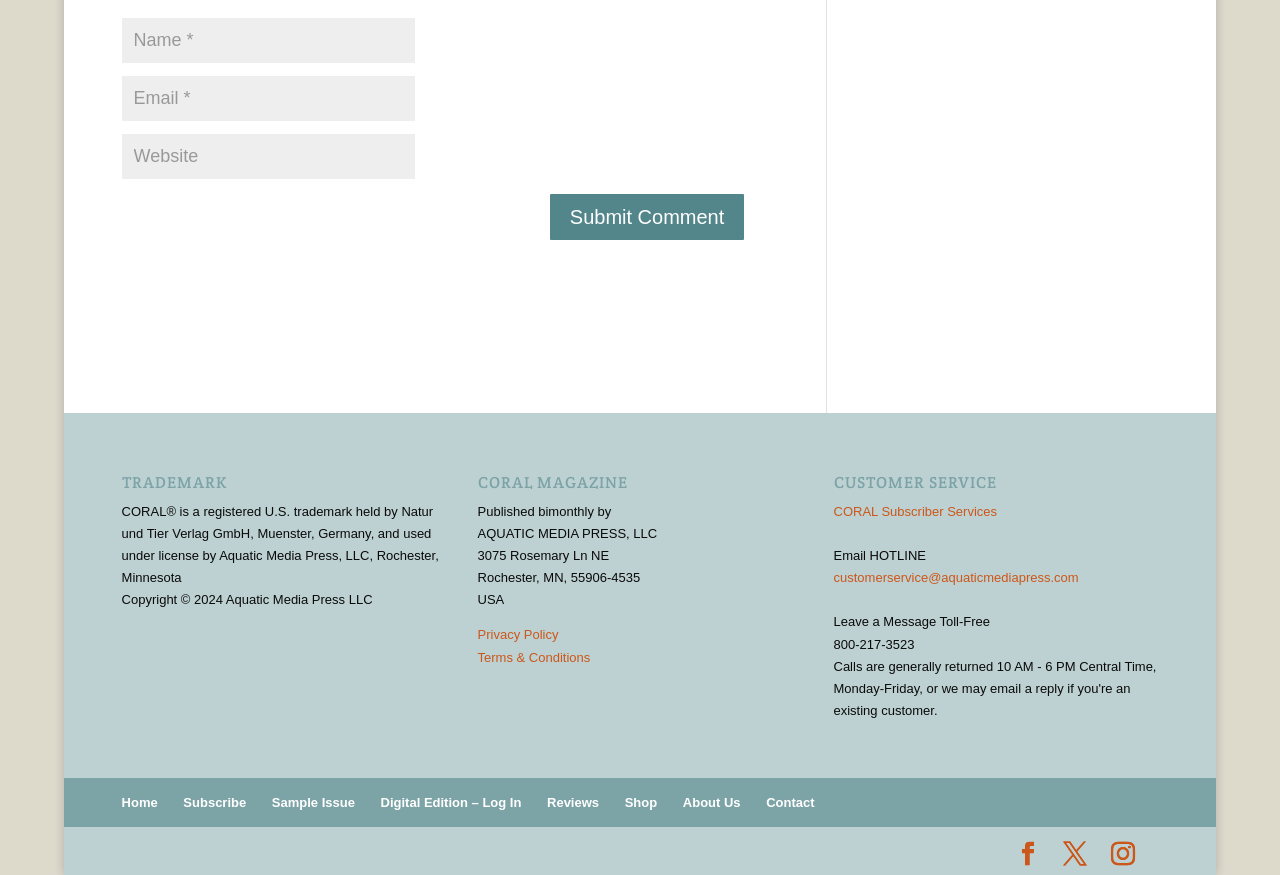Please determine the bounding box coordinates for the element that should be clicked to follow these instructions: "Go to the home page".

[0.095, 0.908, 0.123, 0.925]